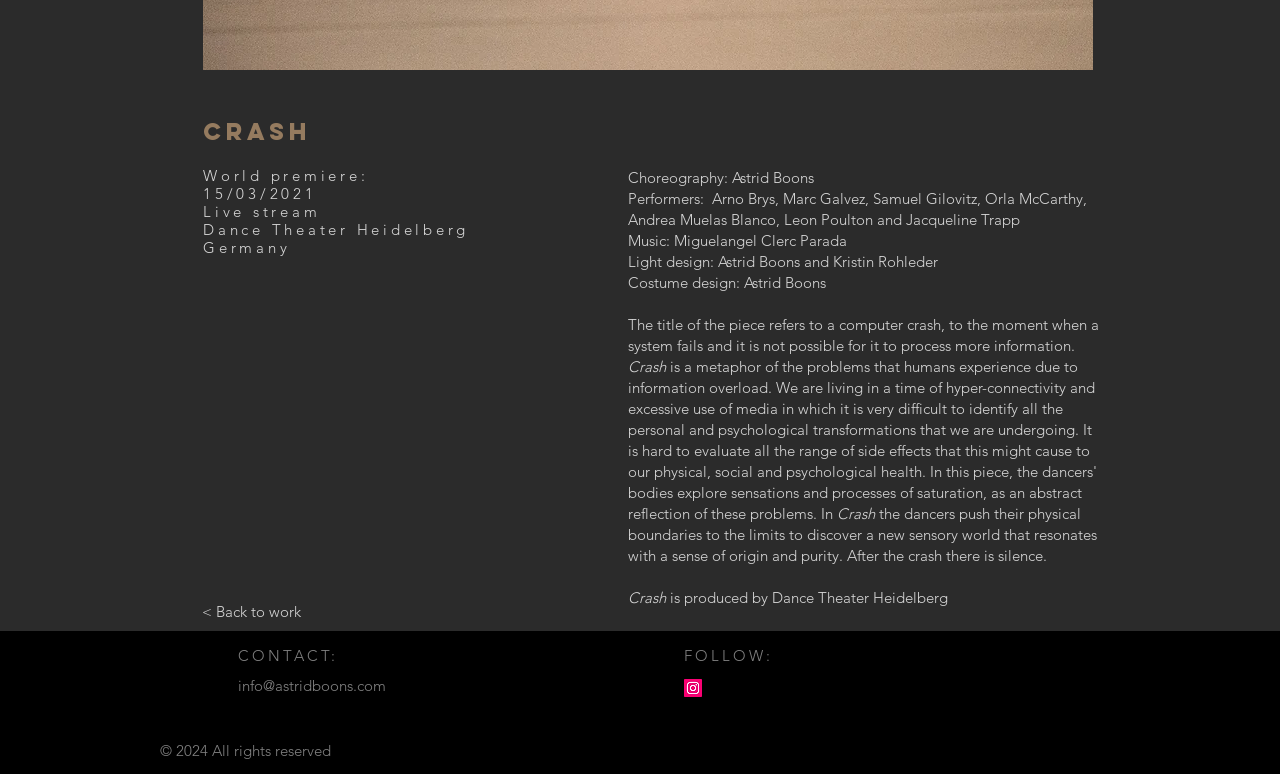Identify and provide the bounding box for the element described by: "< Back to work".

[0.158, 0.764, 0.235, 0.815]